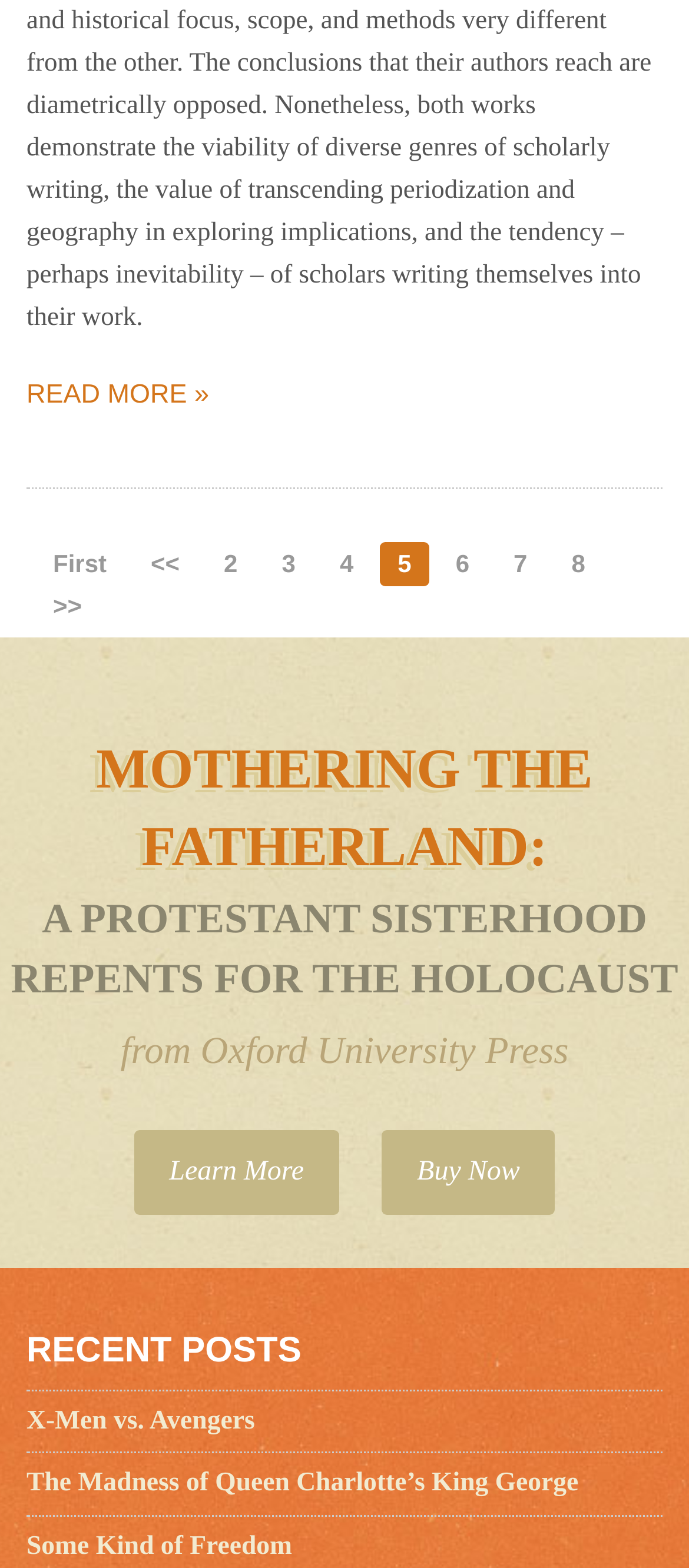Please find the bounding box coordinates (top-left x, top-left y, bottom-right x, bottom-right y) in the screenshot for the UI element described as follows: X-Men vs. Avengers

[0.038, 0.897, 0.37, 0.916]